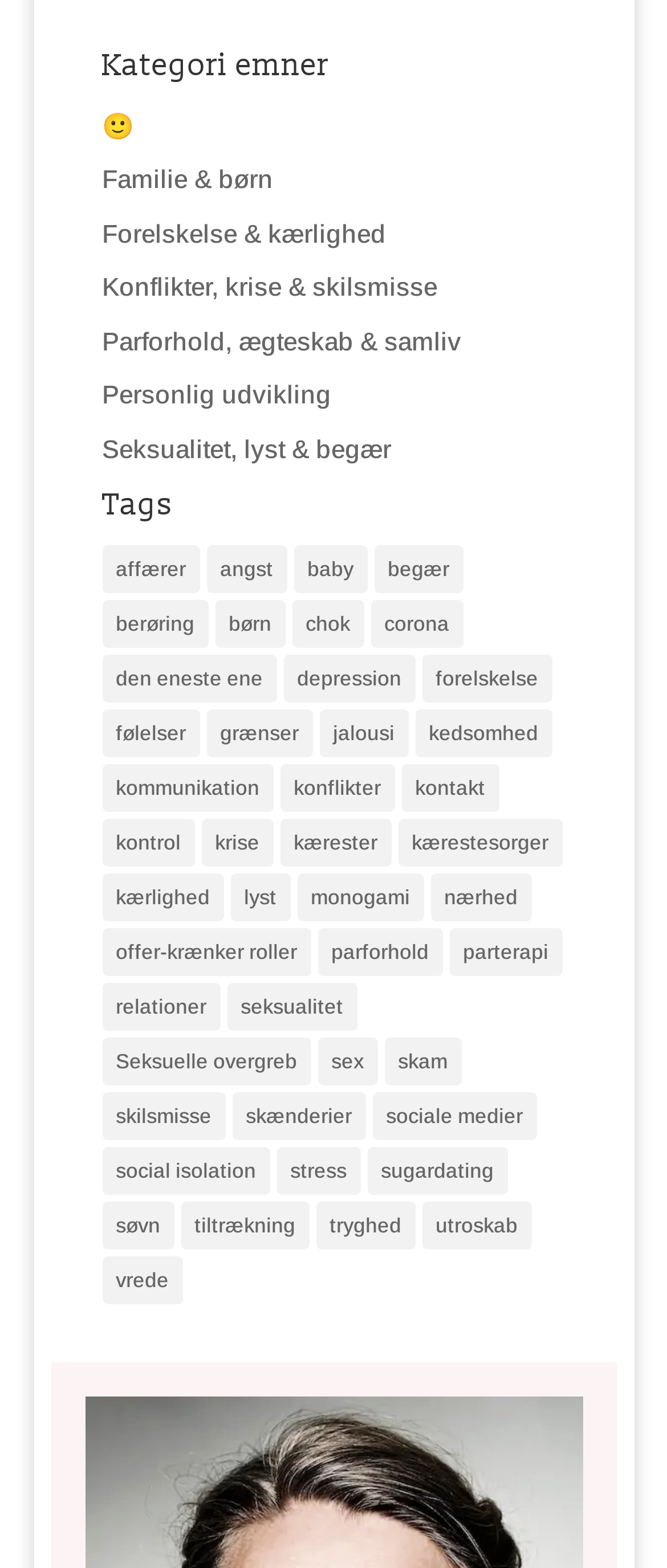Determine the bounding box coordinates for the area that needs to be clicked to fulfill this task: "Click on 'kærlighed'". The coordinates must be given as four float numbers between 0 and 1, i.e., [left, top, right, bottom].

[0.153, 0.557, 0.335, 0.588]